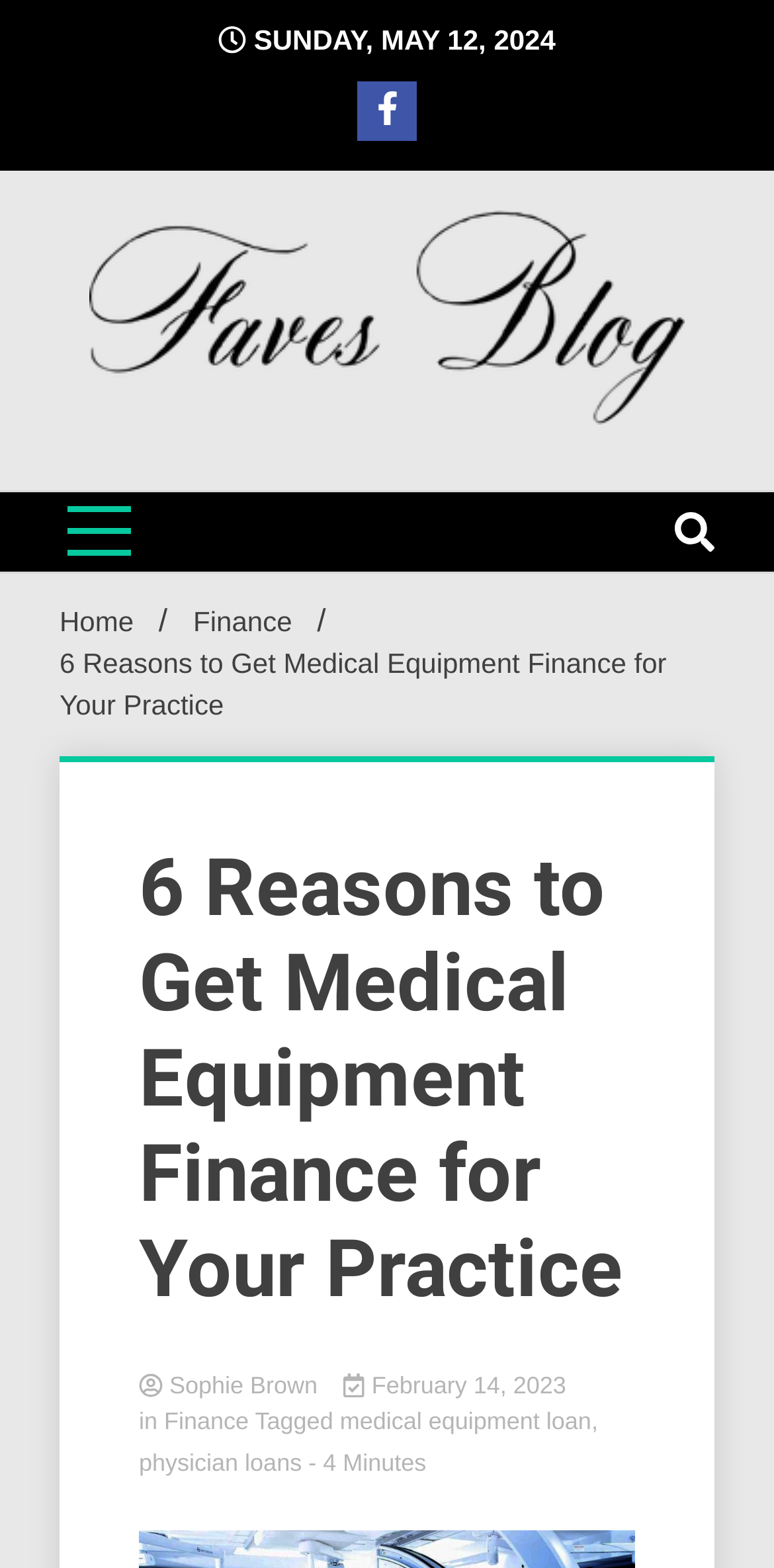Explain the webpage's design and content in an elaborate manner.

The webpage appears to be a blog article discussing the advantages of medical equipment loans for medical and healthcare establishments. At the top of the page, there is a date "SUNDAY, MAY 12, 2024" and a link to "Favesblog" accompanied by an image. Below this, there is a heading "Faves Blog" with a link to the same, followed by a description "Lifestyle | Education | Fashion | Health". 

To the right of the heading, there are two buttons, one of which is partially overlapping the description. Below these elements, there is a navigation section labeled "Breadcrumbs" containing links to "Home" and "Finance". 

The main content of the article is headed by a title "6 Reasons to Get Medical Equipment Finance for Your Practice", which is repeated as a header within the article. The article is attributed to an author "Sophie Brown" and dated "February 14, 2023". There are also links to categories "Finance" and tags "medical equipment loan" and "physician loans". 

The article is estimated to take 4 minutes to read, as indicated by a generic element at the bottom. There are no other images on the page apart from the one accompanying the "Favesblog" link.